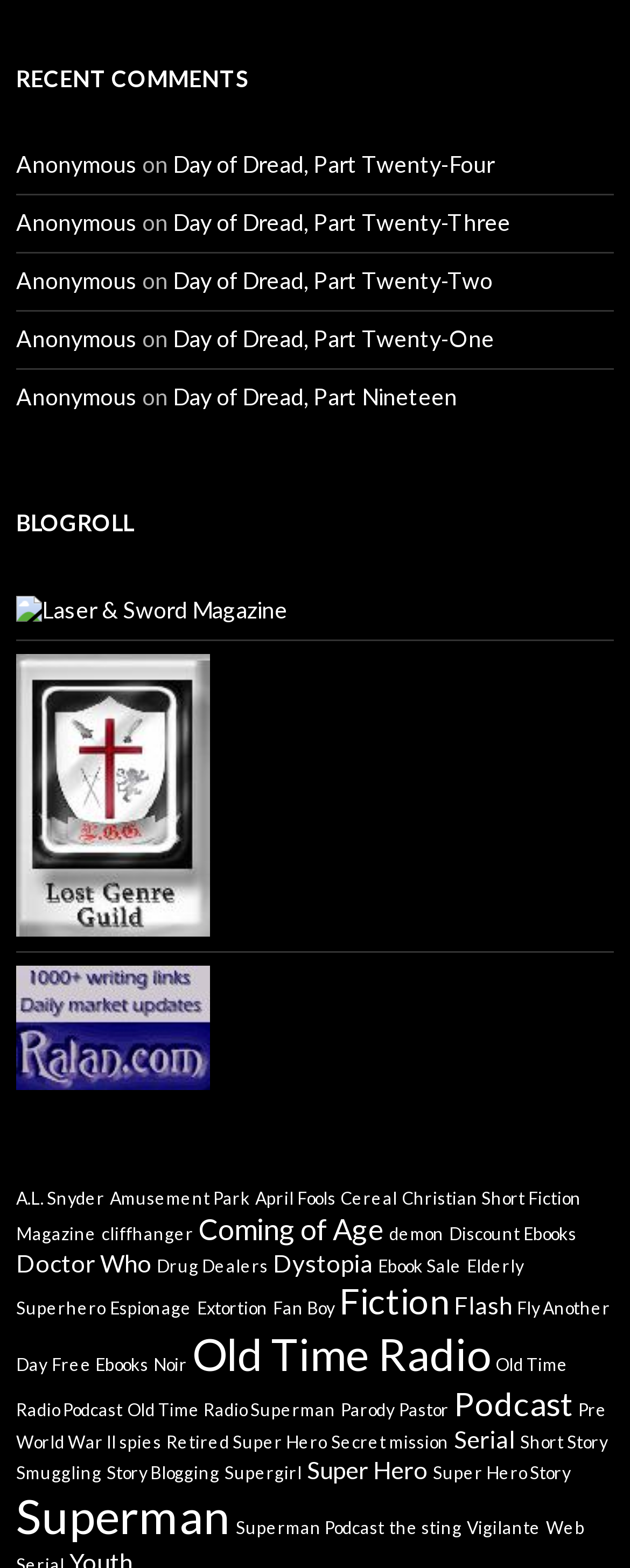Can you identify the bounding box coordinates of the clickable region needed to carry out this instruction: 'Visit Laser & Sword Magazine'? The coordinates should be four float numbers within the range of 0 to 1, stated as [left, top, right, bottom].

[0.026, 0.379, 0.456, 0.396]